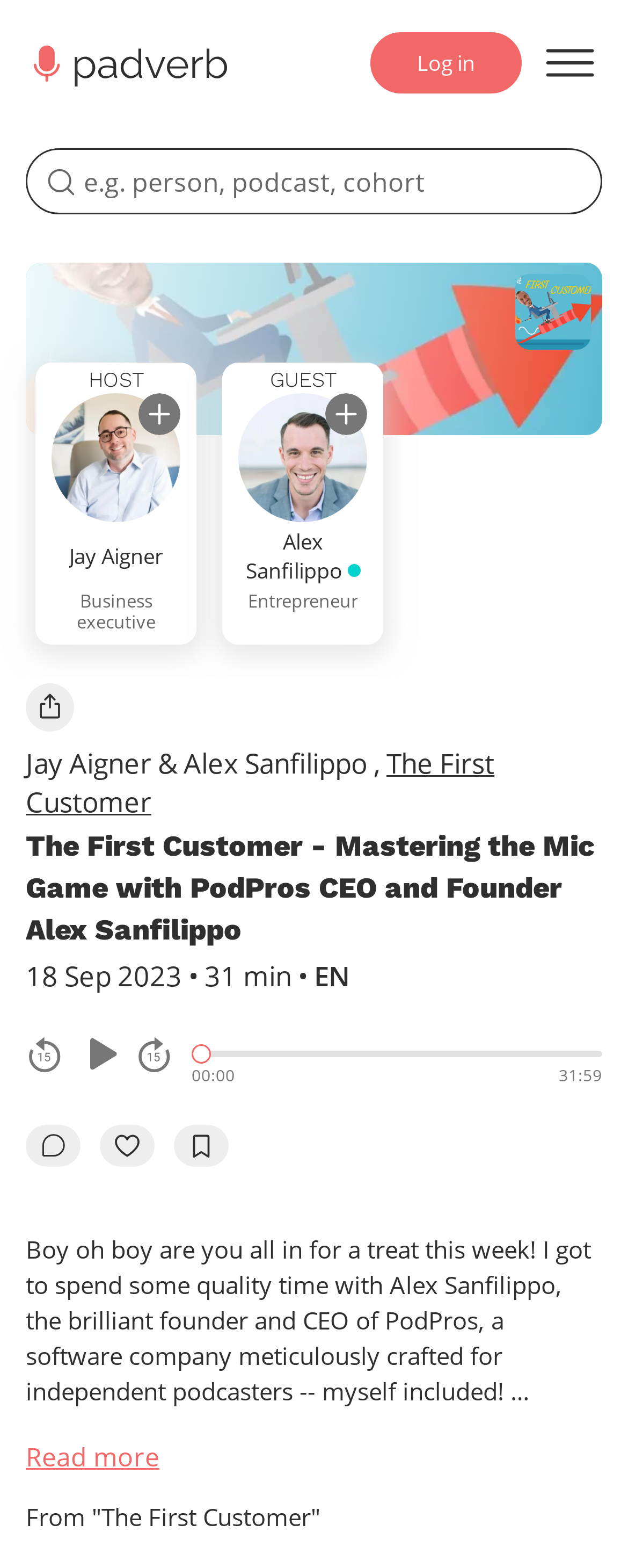What is the name of the guest in this podcast?
Give a detailed response to the question by analyzing the screenshot.

I identified the answer by looking at the link element with the text 'GUEST Alex Sanfilippo subscribe Alex Sanfilippo Entrepreneur' which indicates that Alex Sanfilippo is the guest in the podcast.